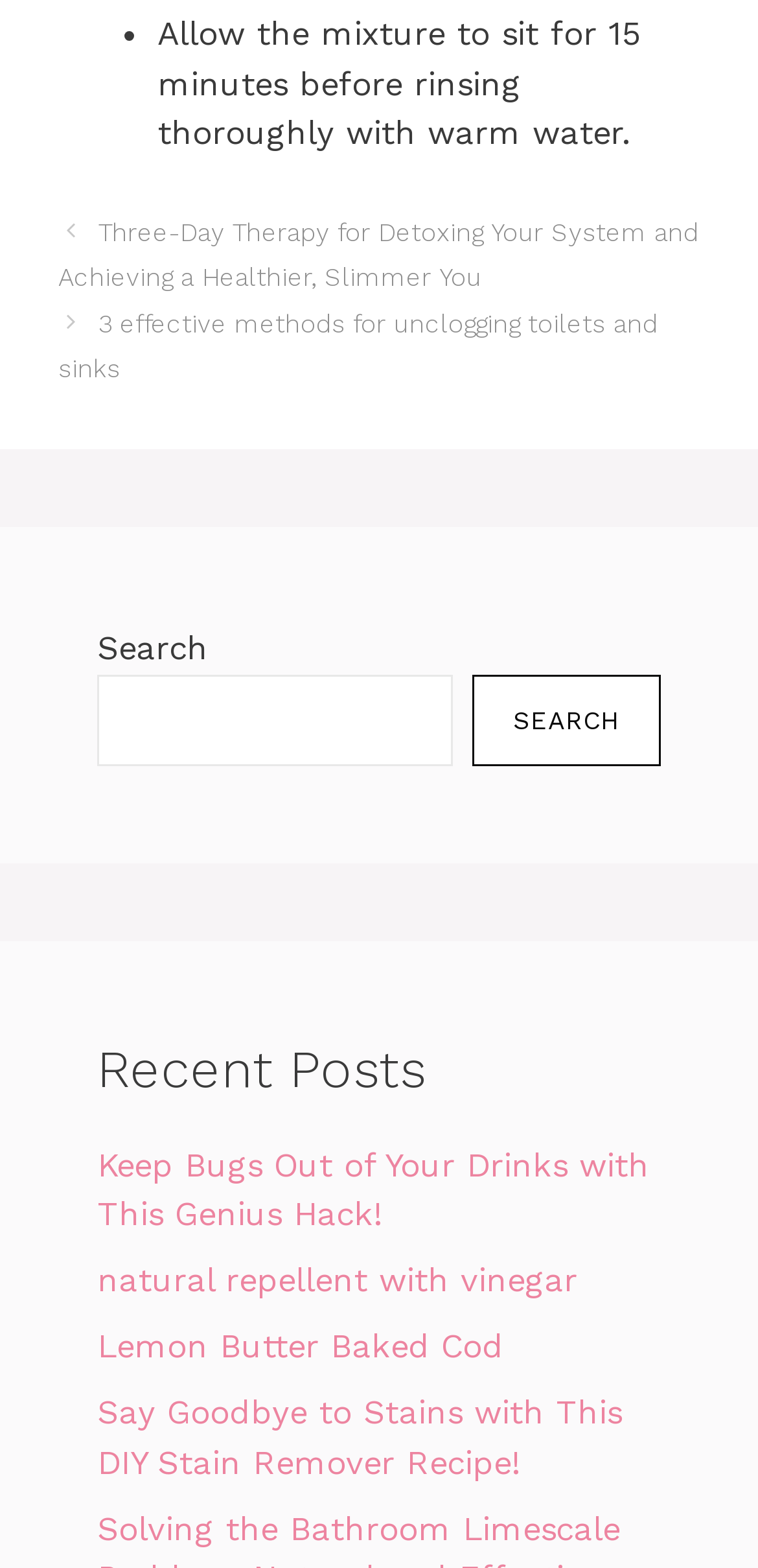Based on the image, please respond to the question with as much detail as possible:
How many links are in the Recent Posts section?

I counted the number of links under the 'Recent Posts' heading, which are 'Keep Bugs Out of Your Drinks with This Genius Hack!', 'natural repellent with vinegar', 'Lemon Butter Baked Cod', and 'Say Goodbye to Stains with This DIY Stain Remover Recipe!'. There are 4 links in total.